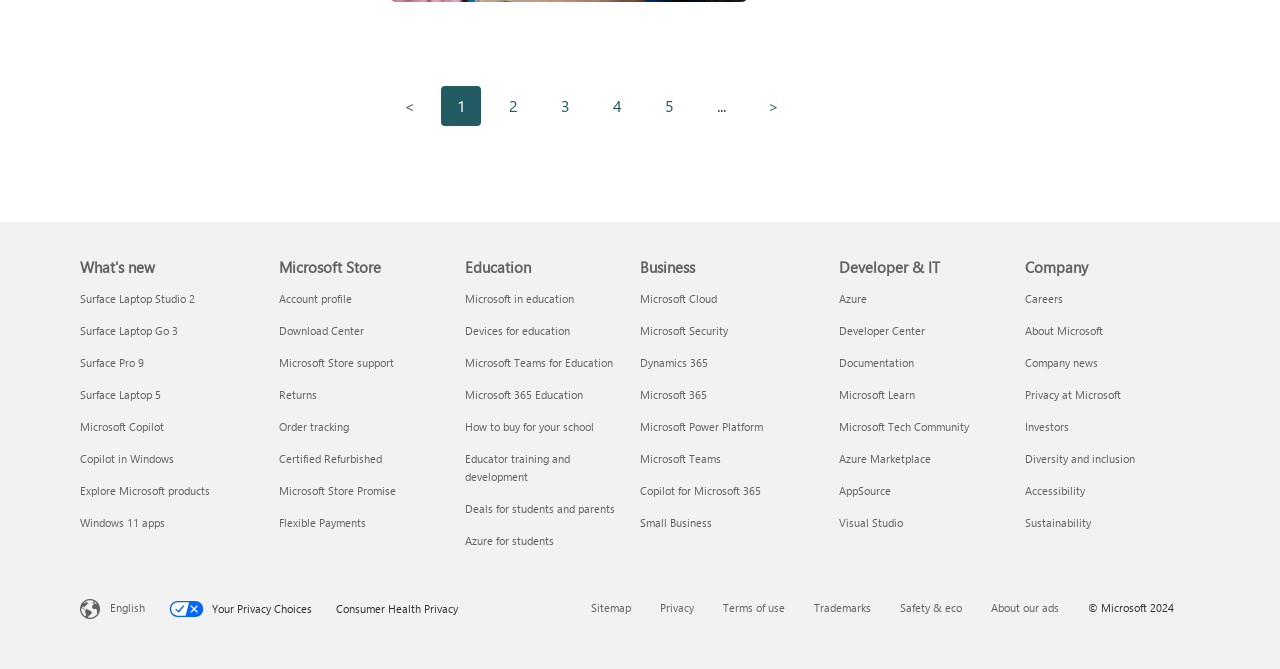Answer the following query with a single word or phrase:
What is the purpose of the navigation section?

Page navigation